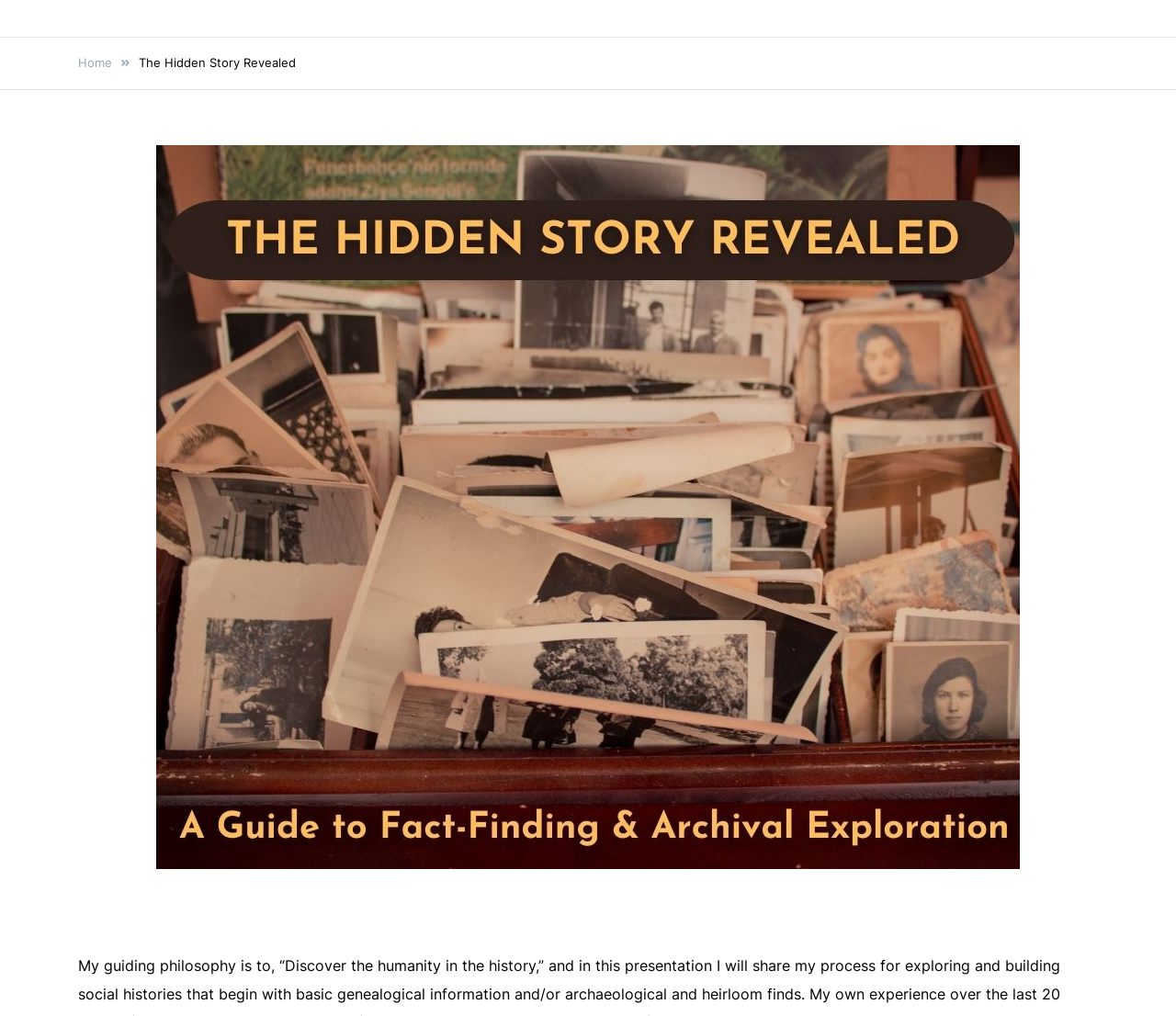Provide a comprehensive description of the webpage.

The webpage is about Jennifer DeBruin, an author, entrepreneur, and speaker. At the top-left corner, there is a link to Jennifer DeBruin's profile, accompanied by a brief description of her profession. Below this, there is a navigation section with breadcrumbs, which includes a link to the "Home" page, an image, and a text "The Hidden Story Revealed". The text "The Hidden Story Revealed" is also a link that takes up most of the page's vertical space, suggesting it might be a main article or content section.